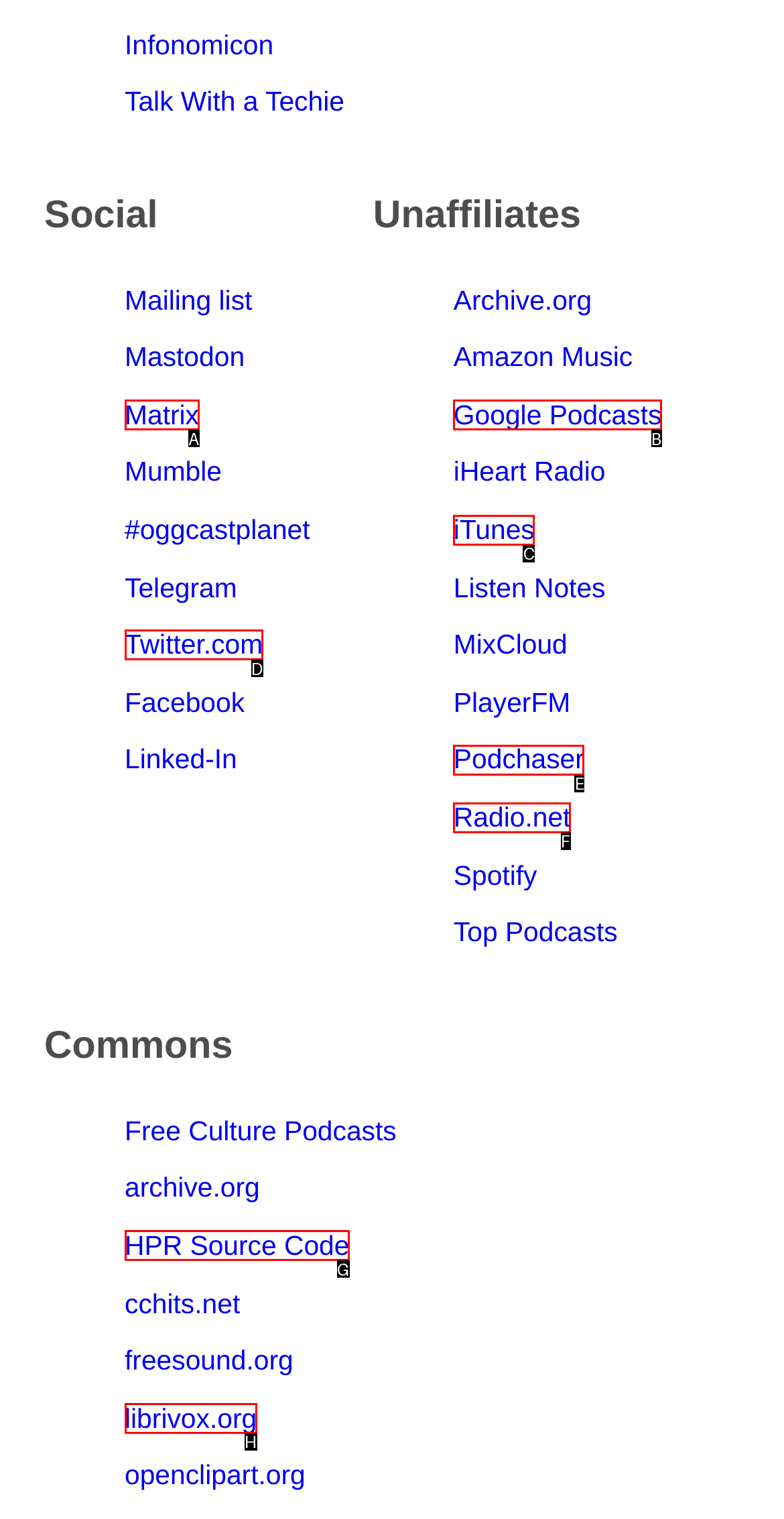Select the correct option based on the description: HPR Source Code
Answer directly with the option’s letter.

G